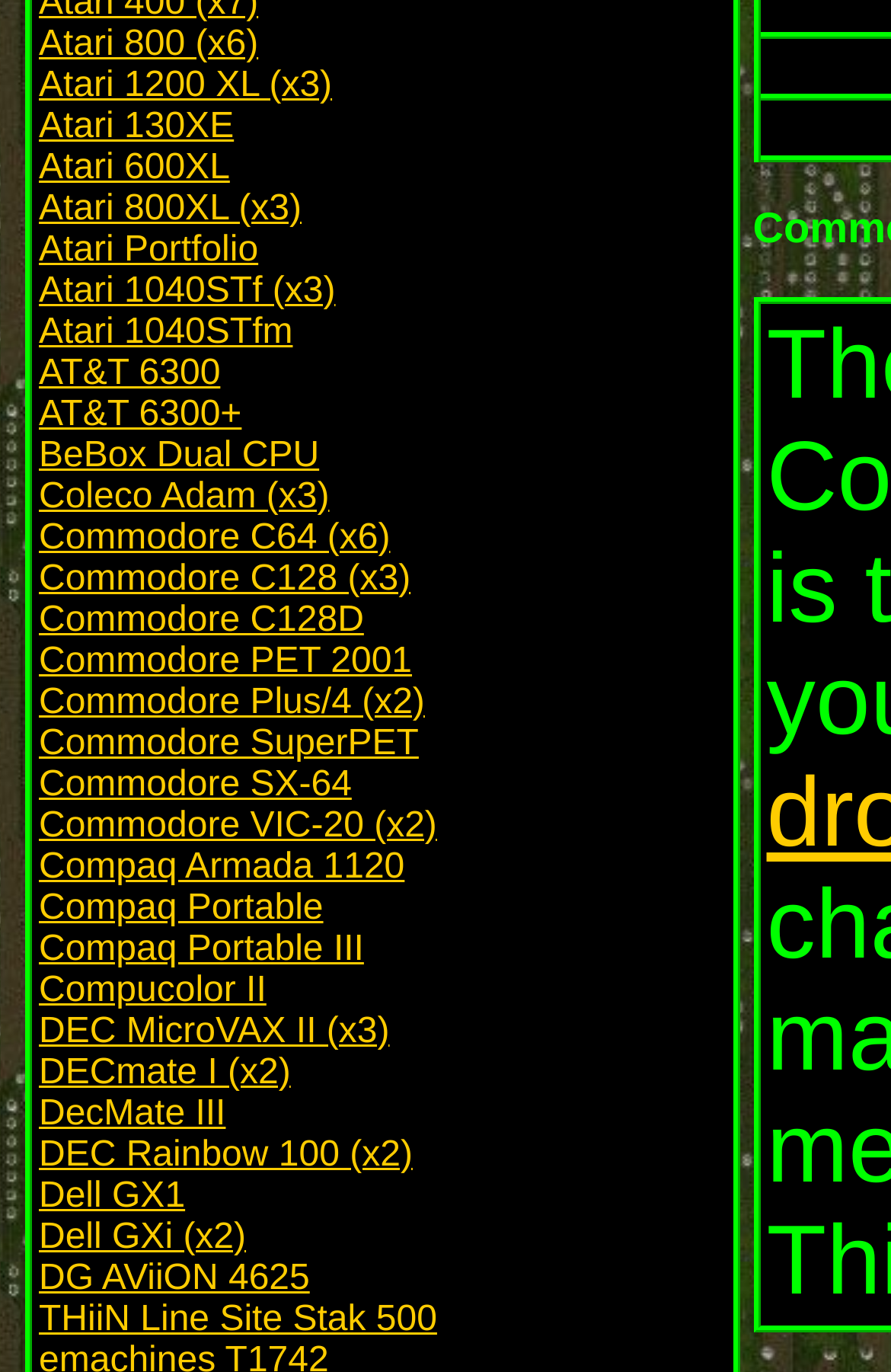Identify the bounding box coordinates for the element you need to click to achieve the following task: "Explore Commodore C64 (x6) options". Provide the bounding box coordinates as four float numbers between 0 and 1, in the form [left, top, right, bottom].

[0.044, 0.377, 0.438, 0.406]